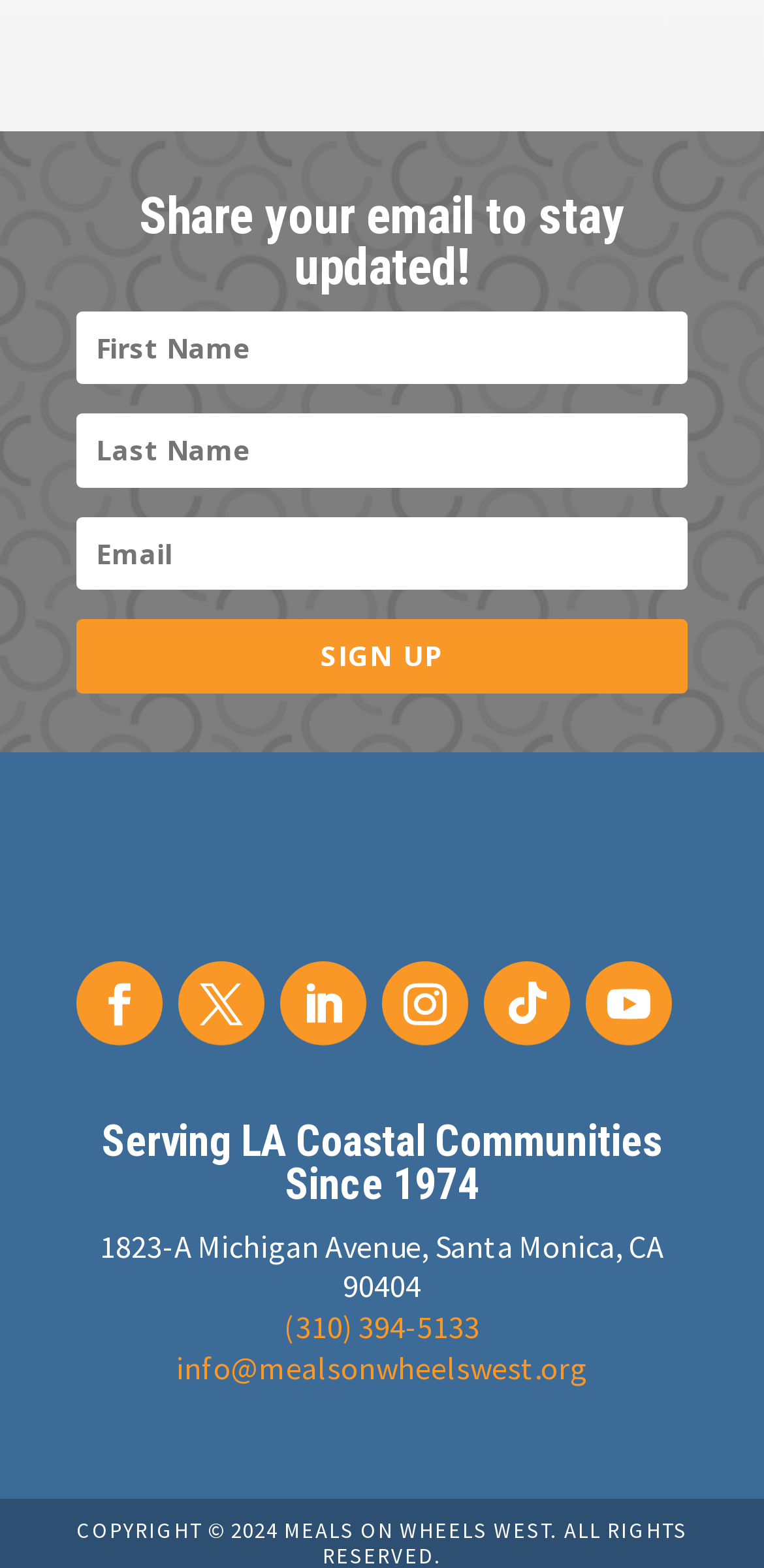Determine the bounding box coordinates for the clickable element to execute this instruction: "Click Facebook link". Provide the coordinates as four float numbers between 0 and 1, i.e., [left, top, right, bottom].

[0.1, 0.613, 0.213, 0.666]